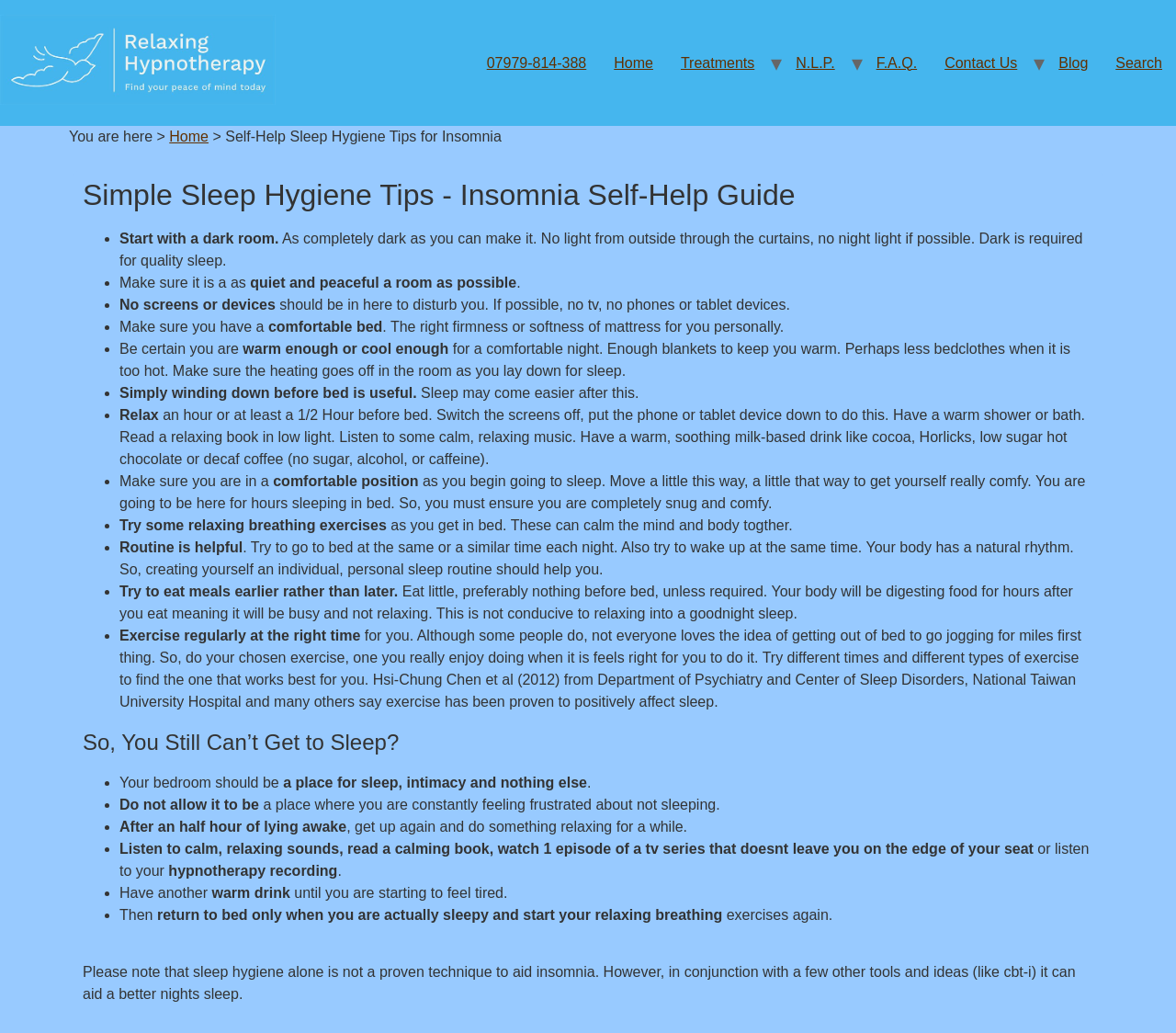What is the purpose of this webpage?
Examine the image and give a concise answer in one word or a short phrase.

Improve sleep hygiene